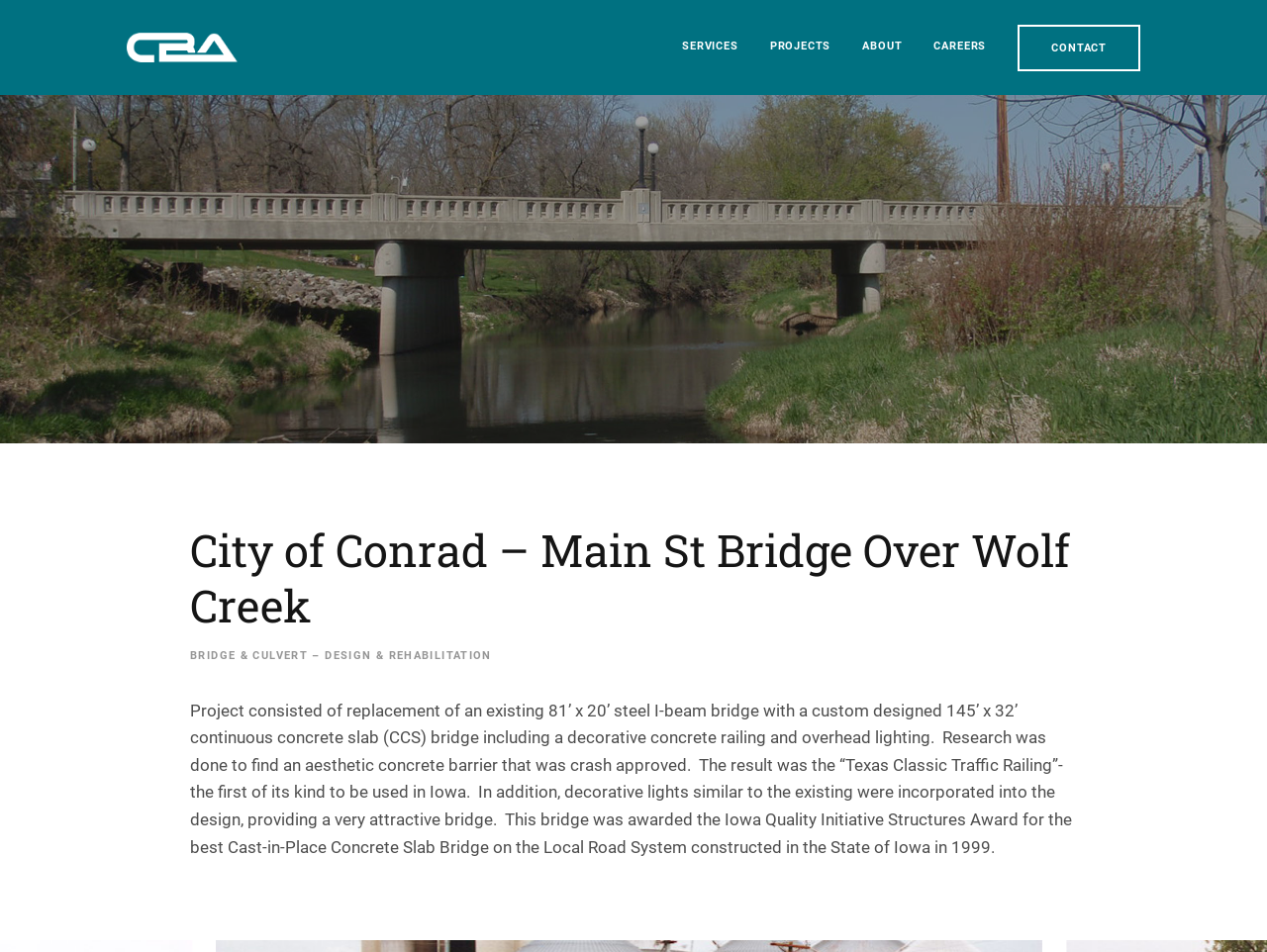What is the width of the new bridge?
Using the image as a reference, answer the question with a short word or phrase.

32 feet